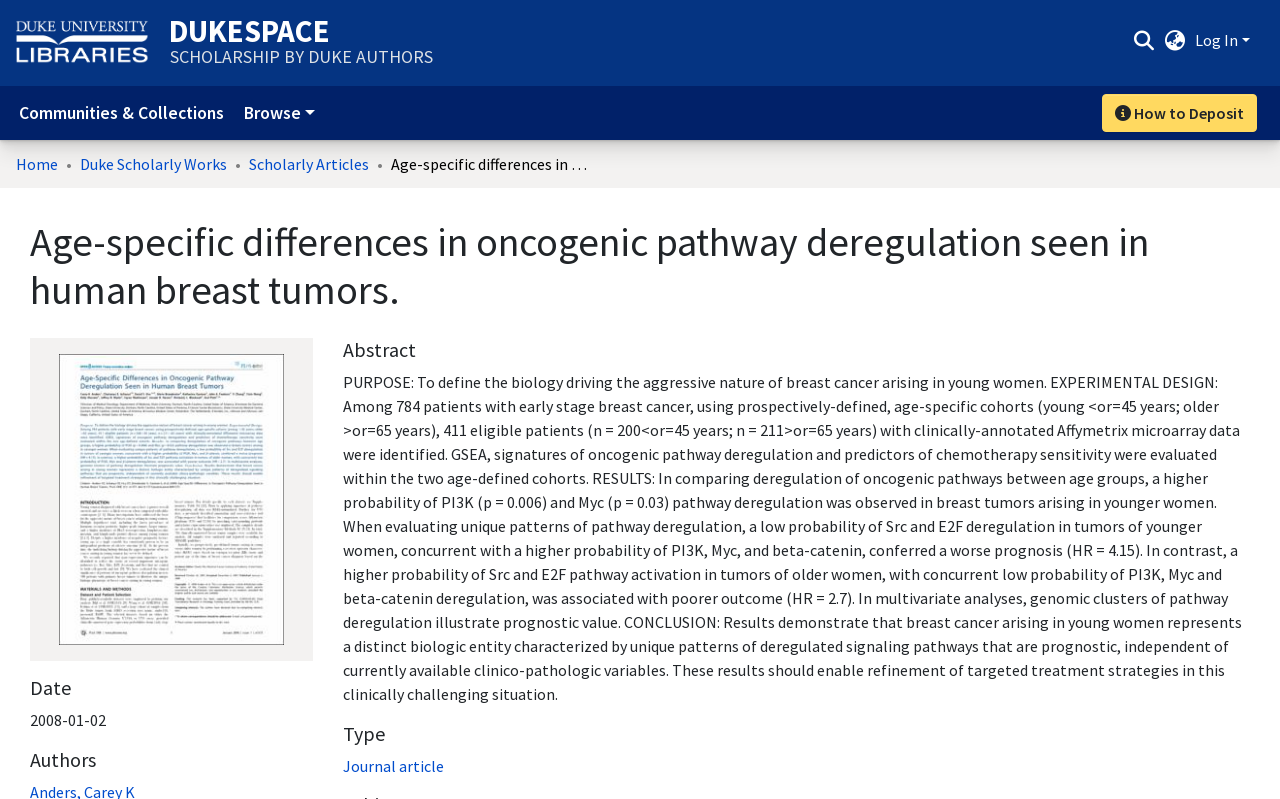Describe all the significant parts and information present on the webpage.

This webpage appears to be a scholarly article page from Duke University Libraries. At the top left, there is a link to "Skip to Main Content" and a link to "Duke University Libraries" next to it. On the same line, there is a link to "DUKESPACE SCHOLARSHIP BY DUKE AUTHORS" on the right side. 

On the top right, there is a user profile bar with a search box and a language switch button. The search box has a submit search button next to it. 

Below the top section, there is a main navigation bar with links to "Communities & Collections", "Browse", and "How to Deposit" on the right side. 

Under the main navigation bar, there is a breadcrumb navigation section with links to "Home", "Duke Scholarly Works", and "Scholarly Articles". 

The main content of the page starts with a title "Age-specific differences in oncogenic pathway deregulation seen in human breast tumors." which is also the heading of the page. 

Below the title, there is a thumbnail image on the left side. On the right side of the image, there are several sections including "Date", "Authors", and "Abstract". The abstract section contains a long text describing the purpose, experimental design, results, and conclusion of the research. 

There are also sections for "Type" and a link to "Journal article" at the bottom of the page.